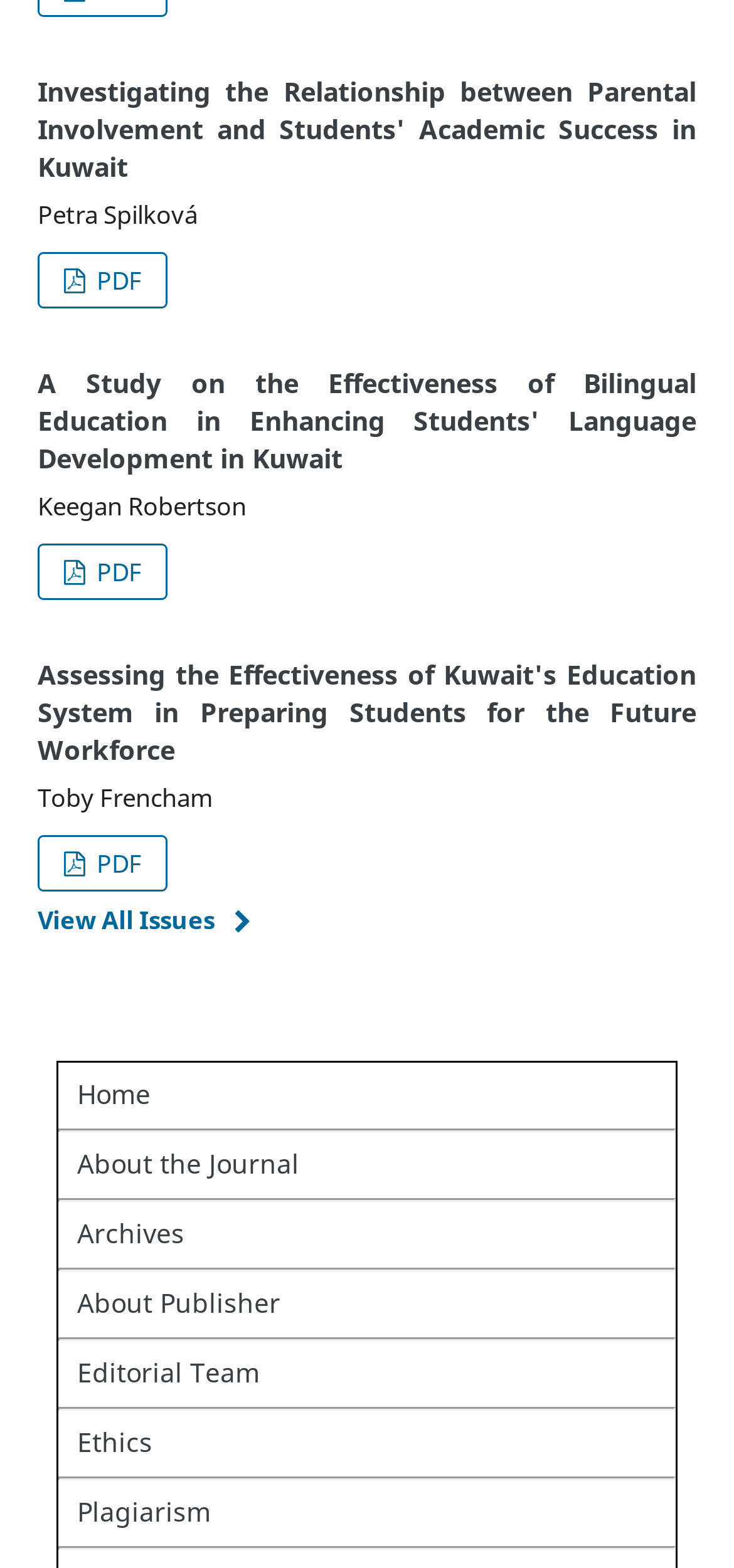Please locate the bounding box coordinates of the region I need to click to follow this instruction: "Download the PDF of 'A Study on the Effectiveness of Bilingual Education in Enhancing Students' Language Development in Kuwait'".

[0.124, 0.354, 0.193, 0.375]